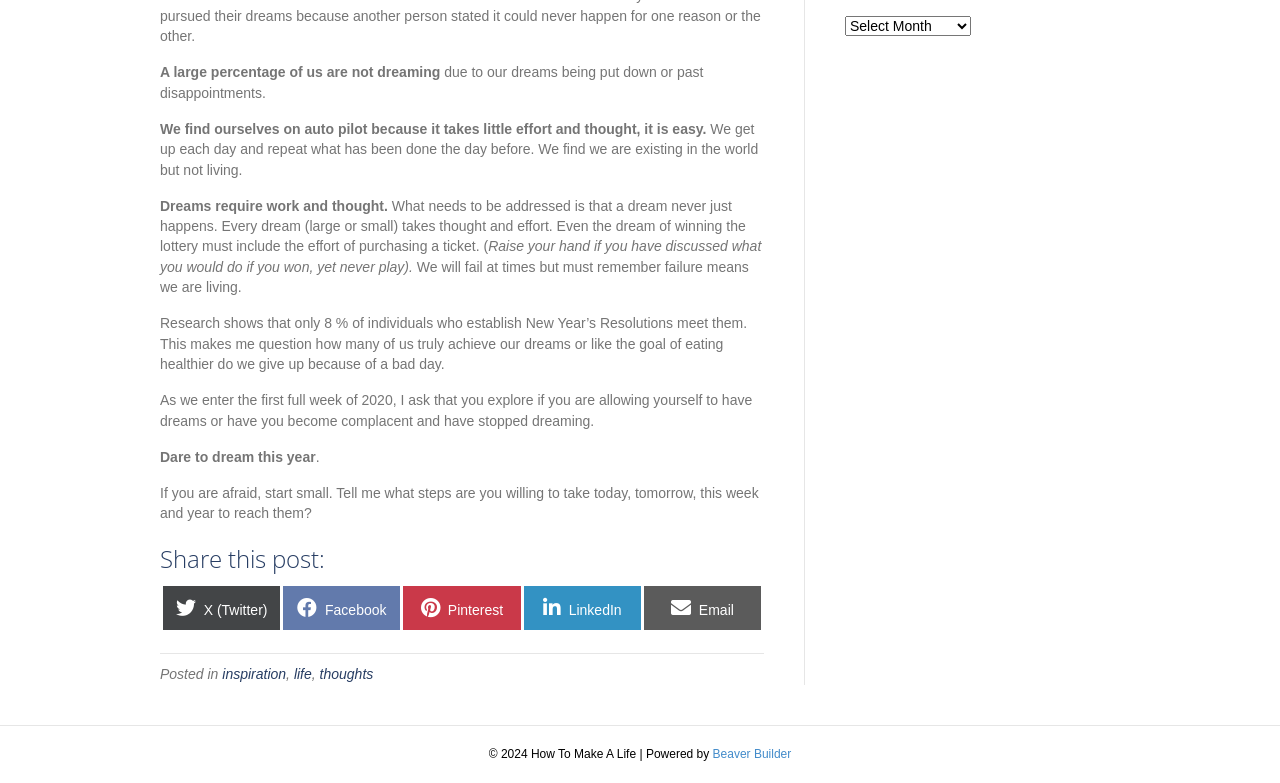Please find the bounding box coordinates of the clickable region needed to complete the following instruction: "Share this post on Twitter". The bounding box coordinates must consist of four float numbers between 0 and 1, i.e., [left, top, right, bottom].

[0.127, 0.749, 0.219, 0.805]